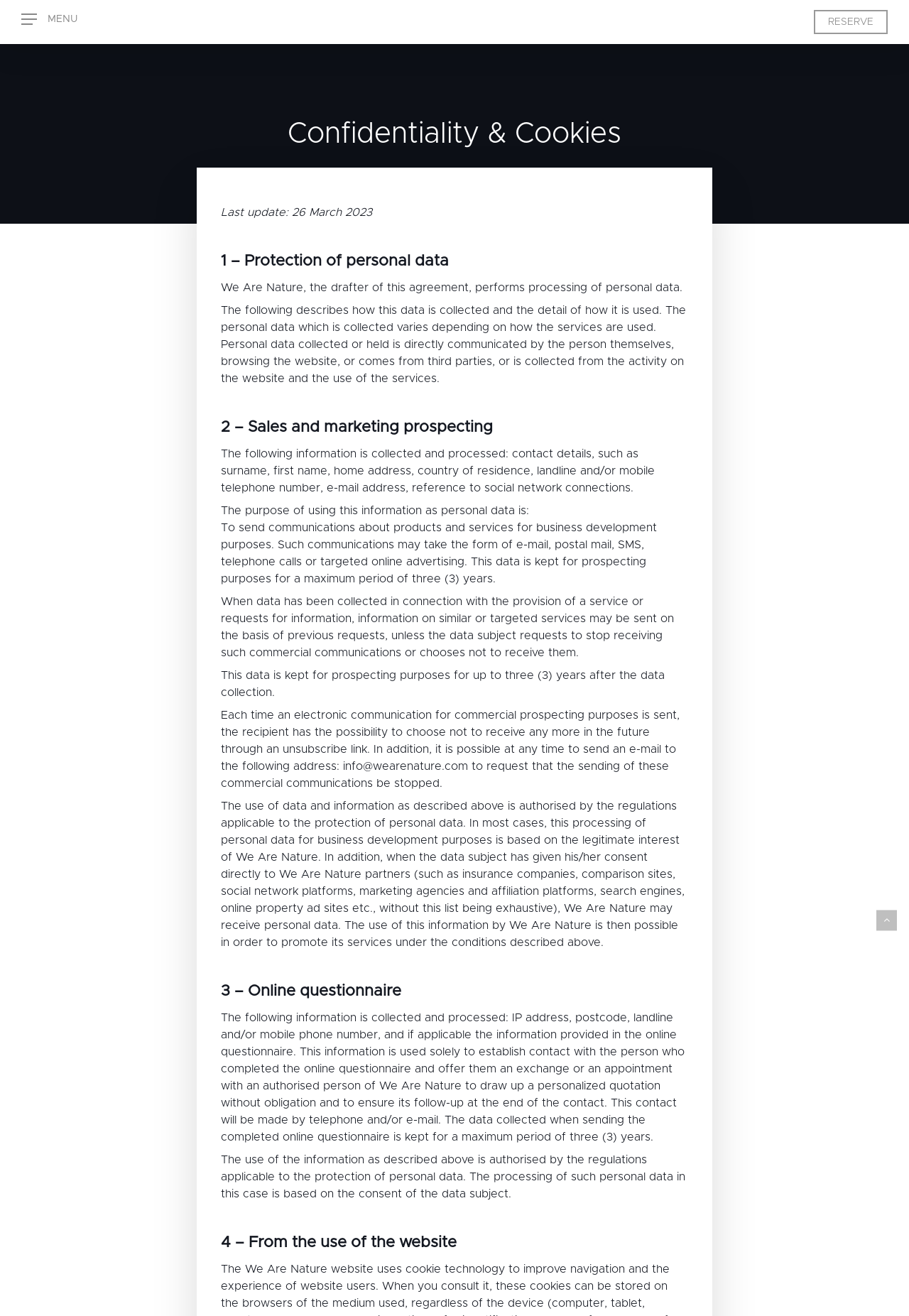What is the purpose of collecting IP address and postcode?
Provide a well-explained and detailed answer to the question.

According to the webpage, the purpose of collecting IP address and postcode is to establish contact with the person who completed the online questionnaire and offer them an exchange or an appointment with an authorised person of We Are Nature, as mentioned in section 3 of the confidentiality and cookies policy.